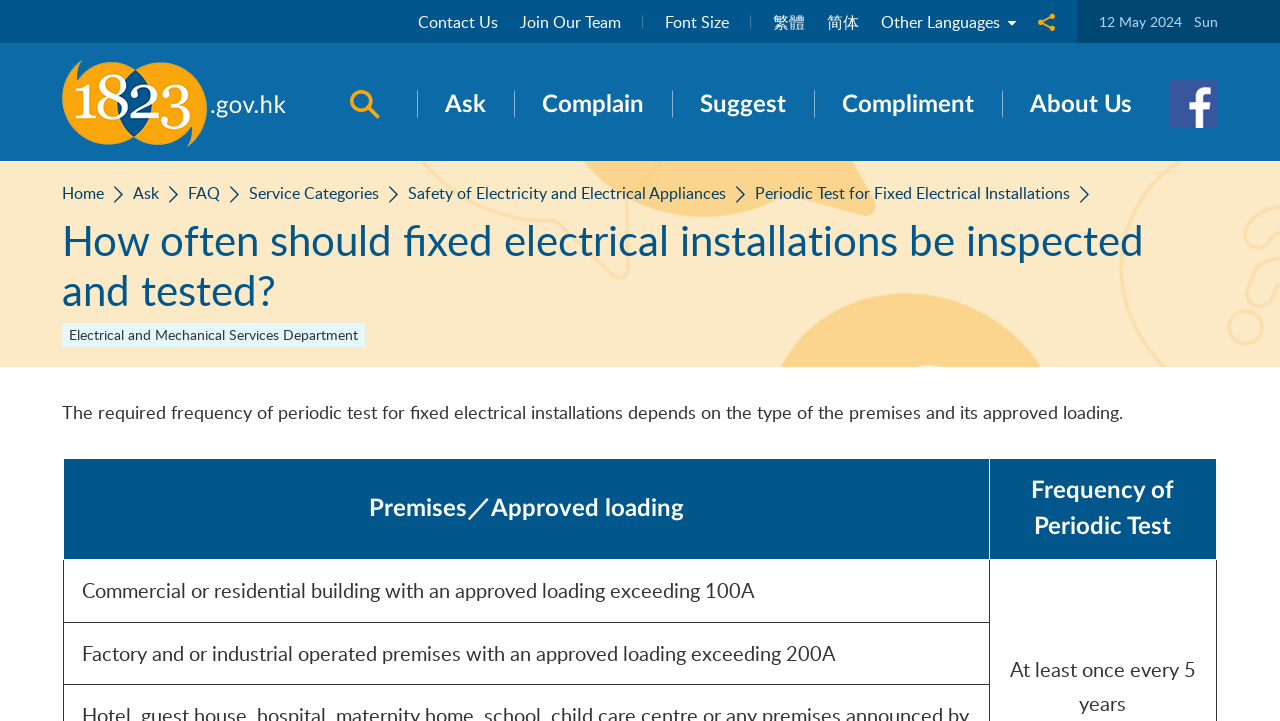Please specify the bounding box coordinates of the region to click in order to perform the following instruction: "Open the search panel".

[0.273, 0.106, 0.296, 0.181]